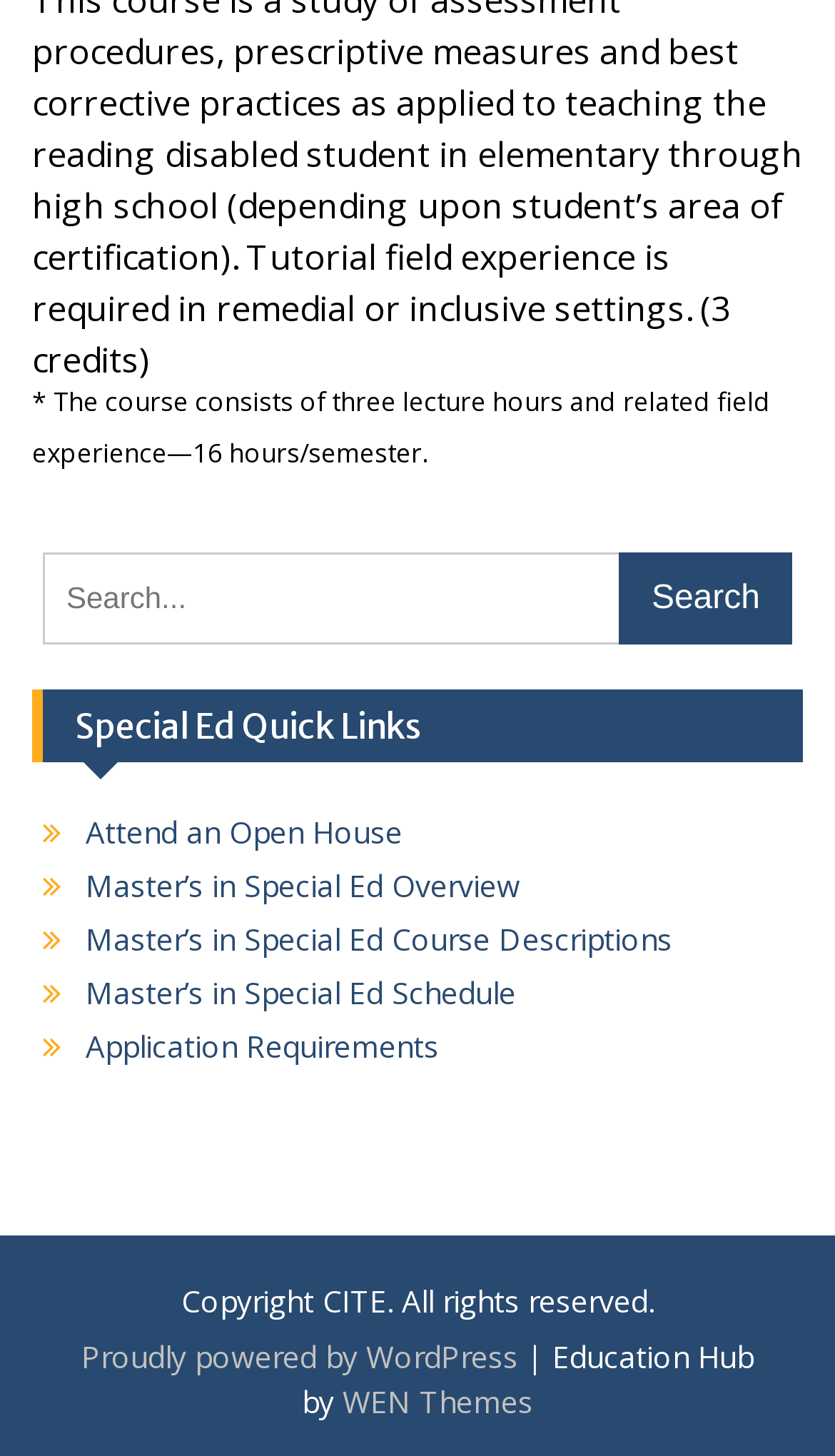What is the copyright information?
Examine the image closely and answer the question with as much detail as possible.

The StaticText element with OCR text 'Copyright CITE. All rights reserved.' provides the copyright information, indicating that the website content is copyrighted by CITE.